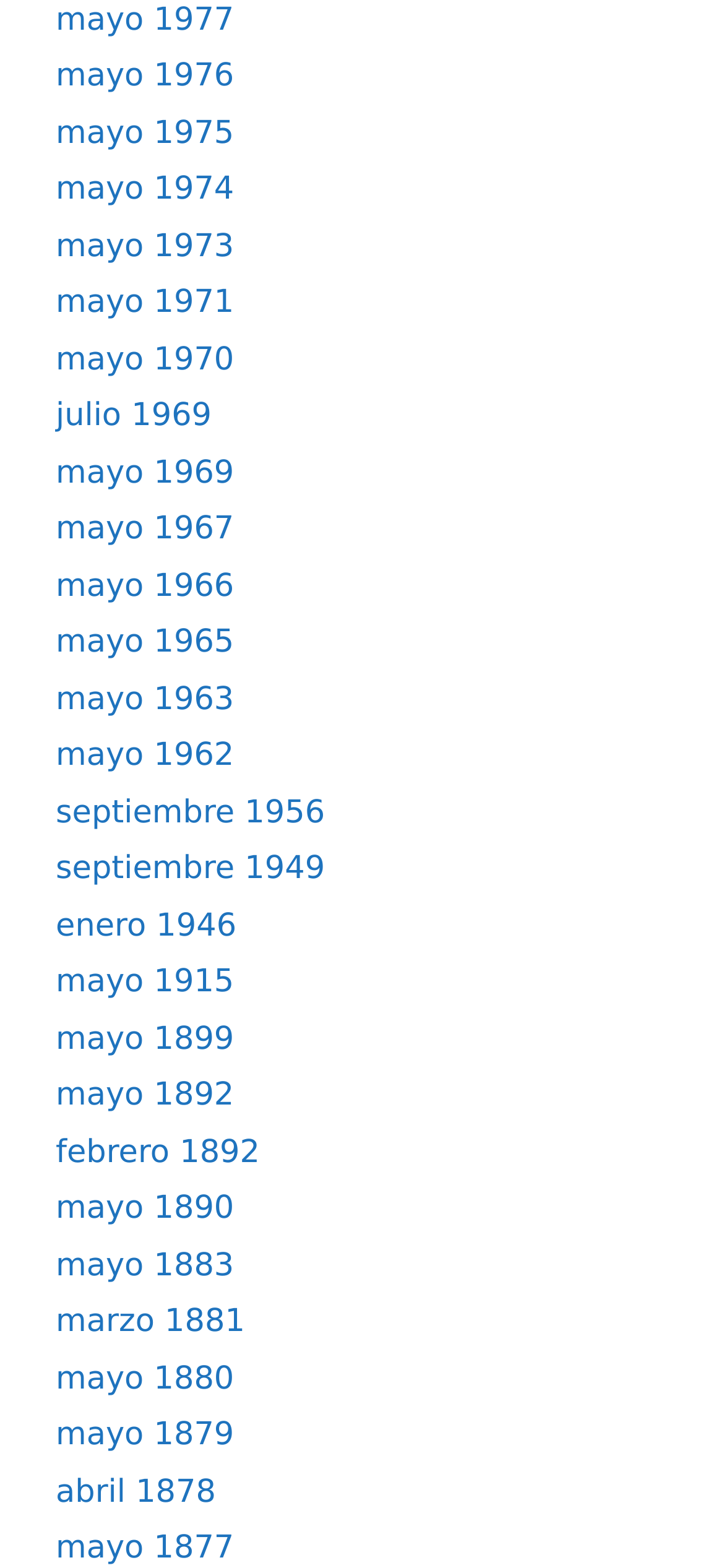Please identify the bounding box coordinates of the clickable area that will allow you to execute the instruction: "click on mayo 1977".

[0.077, 0.001, 0.323, 0.024]